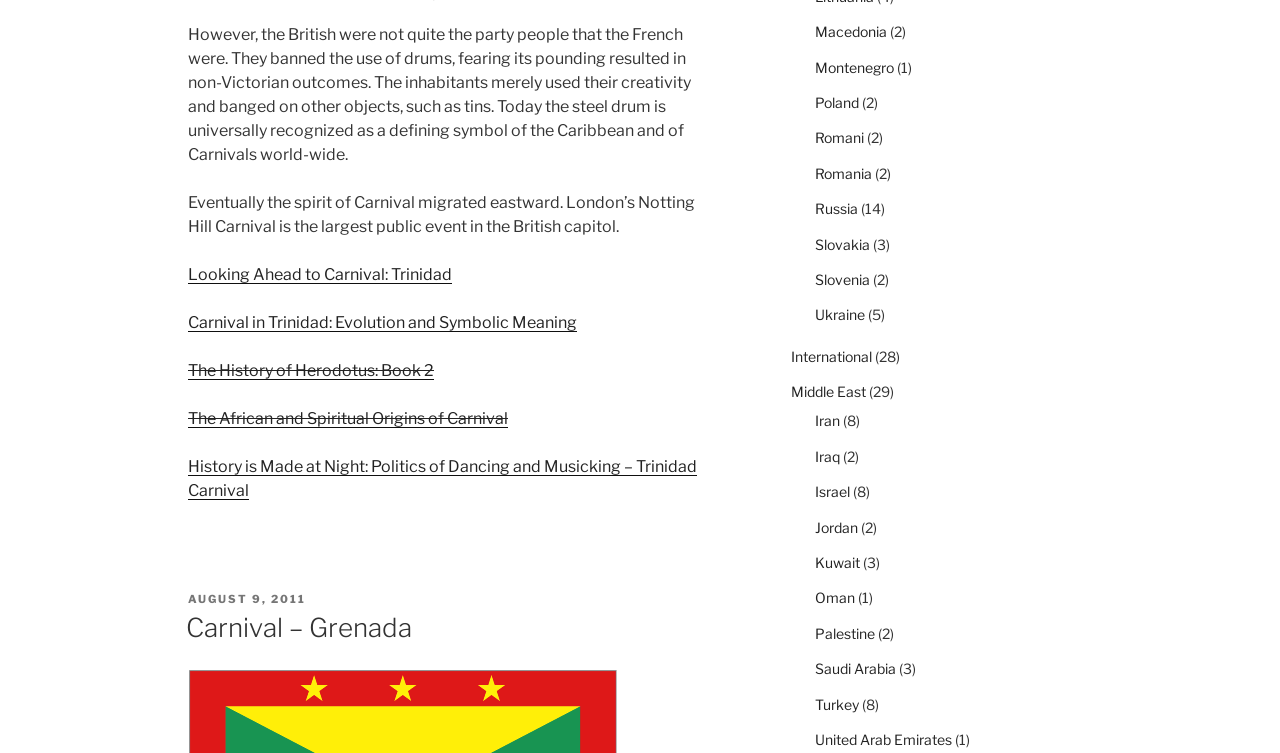Please mark the clickable region by giving the bounding box coordinates needed to complete this instruction: "Explore Carnival in Grenada".

[0.145, 0.813, 0.322, 0.854]